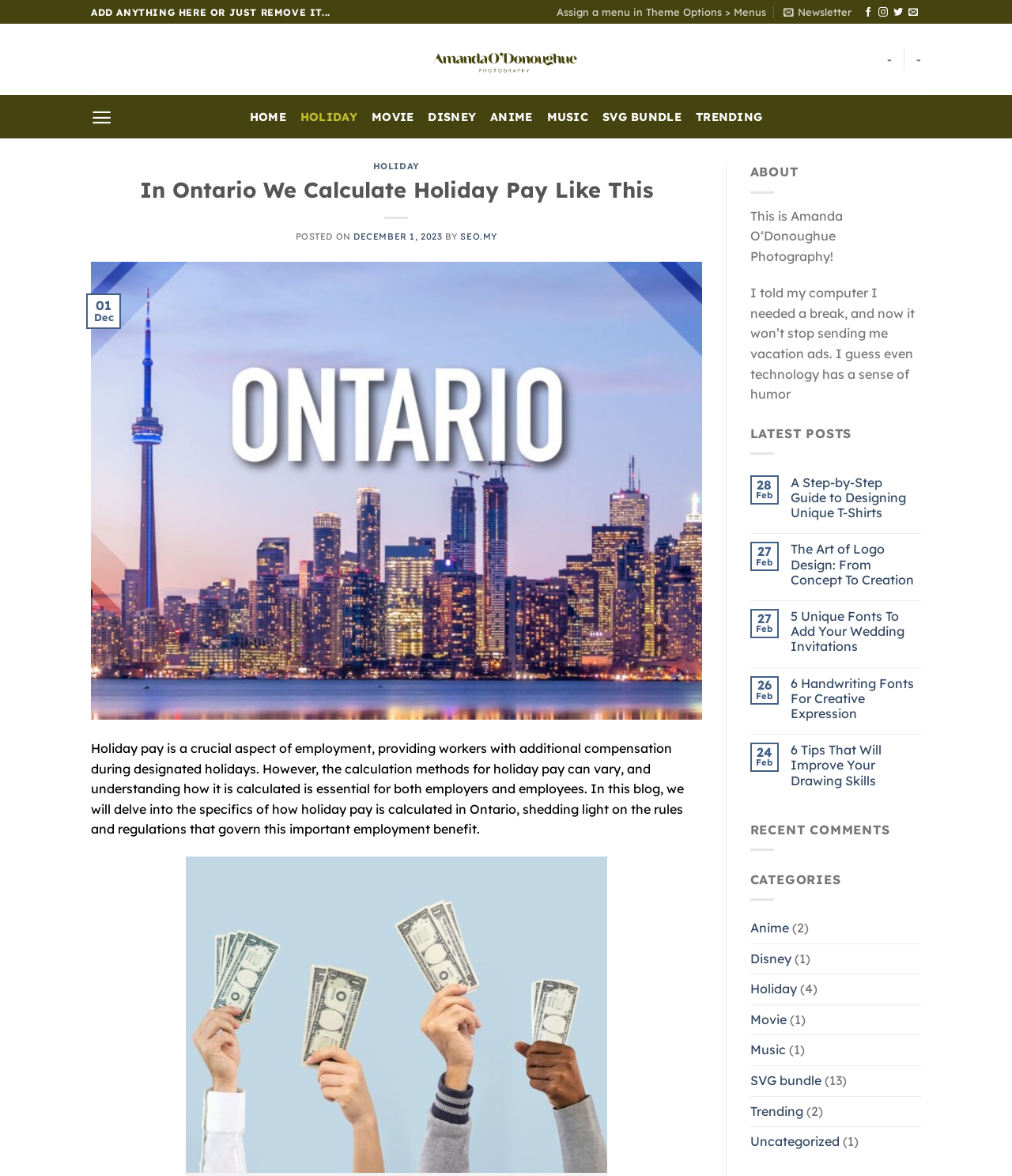Generate a comprehensive description of the contents of the webpage.

The webpage is about holiday pay calculation in Ontario, Canada. At the top, there is a menu bar with links to "HOME", "HOLIDAY", "MOVIE", "DISNEY", "ANIME", "MUSIC", "SVG BUNDLE", and "TRENDING". Below the menu bar, there is a header section with a title "In Ontario We Calculate Holiday Pay Like This" and a subheading "HOLIDAY". 

On the left side, there is a sidebar with links to social media platforms, including Facebook, Instagram, Twitter, and an email address. There is also a section with a logo and a link to "Amanda O'Donoughue Photography". 

The main content area has a heading "In Ontario We Calculate Holiday Pay Like This" followed by a paragraph of text explaining the importance of understanding holiday pay calculation methods. Below the text, there is an image related to the topic. 

Further down, there are sections for "ABOUT", "LATEST POSTS", and "RECENT COMMENTS". The "LATEST POSTS" section displays a list of four articles with dates, including "A Step-by-Step Guide to Designing Unique T-Shirts", "The Art of Logo Design: From Concept To Creation", "5 Unique Fonts To Add Your Wedding Invitations", and "6 Handwriting Fonts For Creative Expression". 

On the right side, there is a section for "CATEGORIES" with links to various categories, including "Anime", "Disney", "Holiday", "Movie", "Music", "SVG bundle", "Trending", and "Uncategorized", each with a count of related posts in parentheses. 

At the bottom of the page, there is a link to "Go to top".